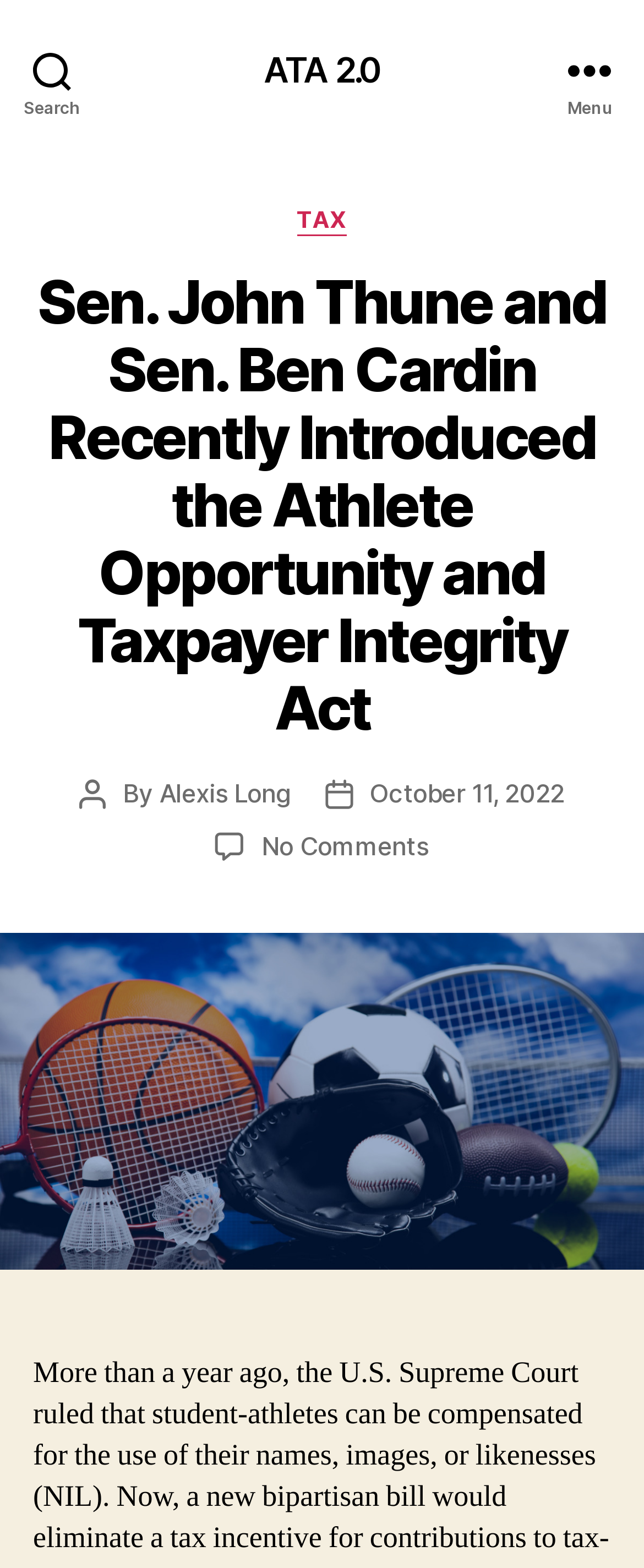Highlight the bounding box of the UI element that corresponds to this description: "October 11, 2022".

[0.574, 0.495, 0.876, 0.515]